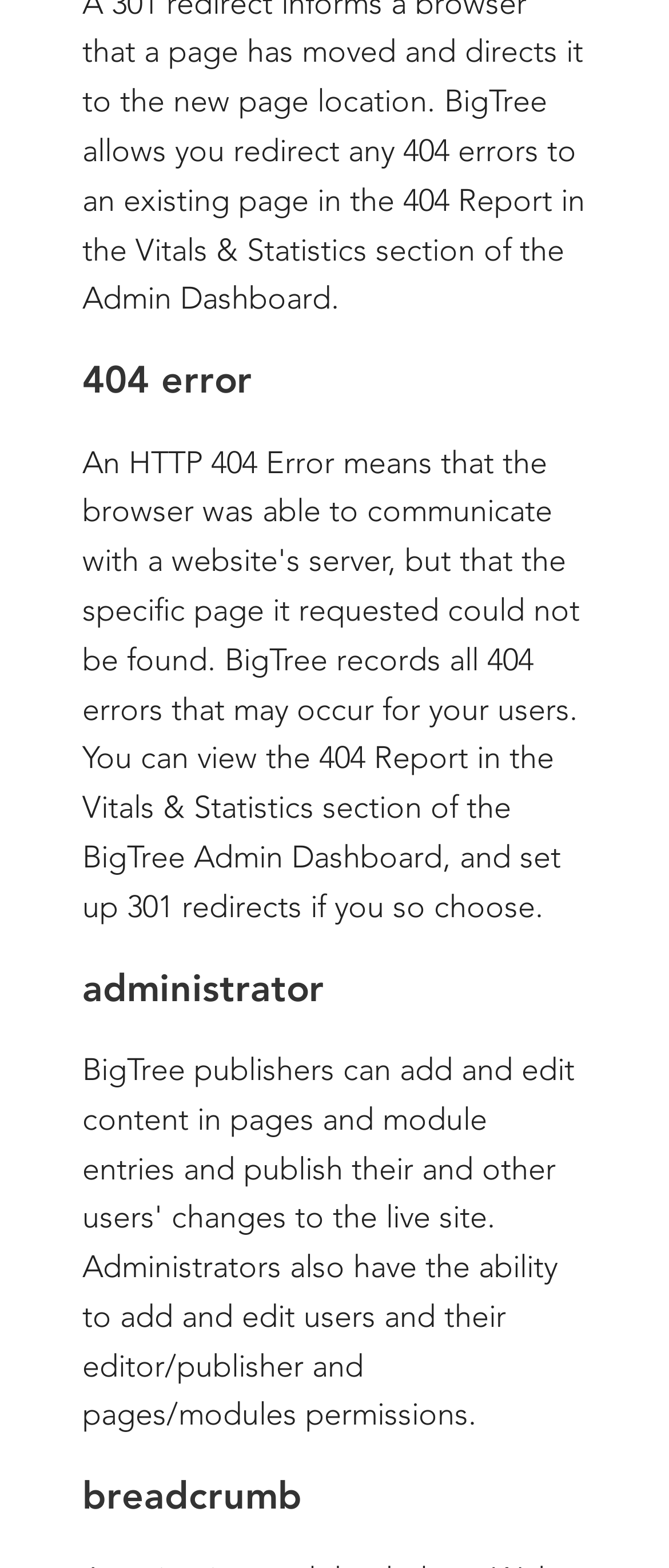Give the bounding box coordinates for the element described by: "service api".

[0.123, 0.887, 0.877, 0.926]